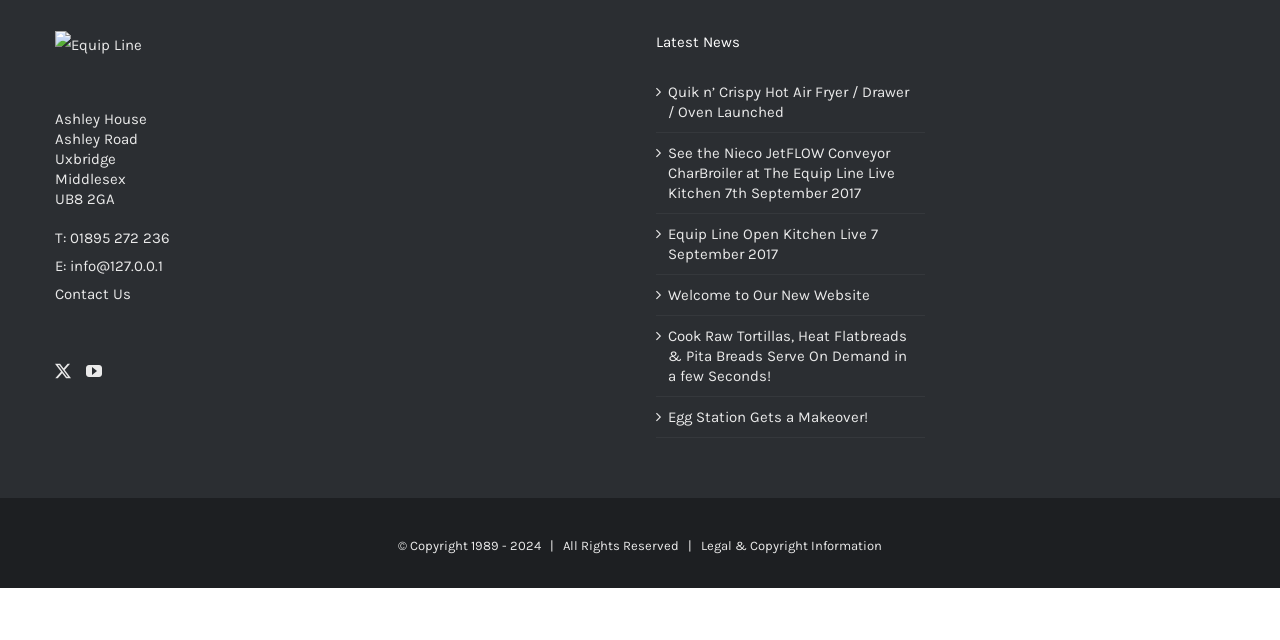Identify the bounding box for the element characterized by the following description: "St. Joseph’s Church".

None